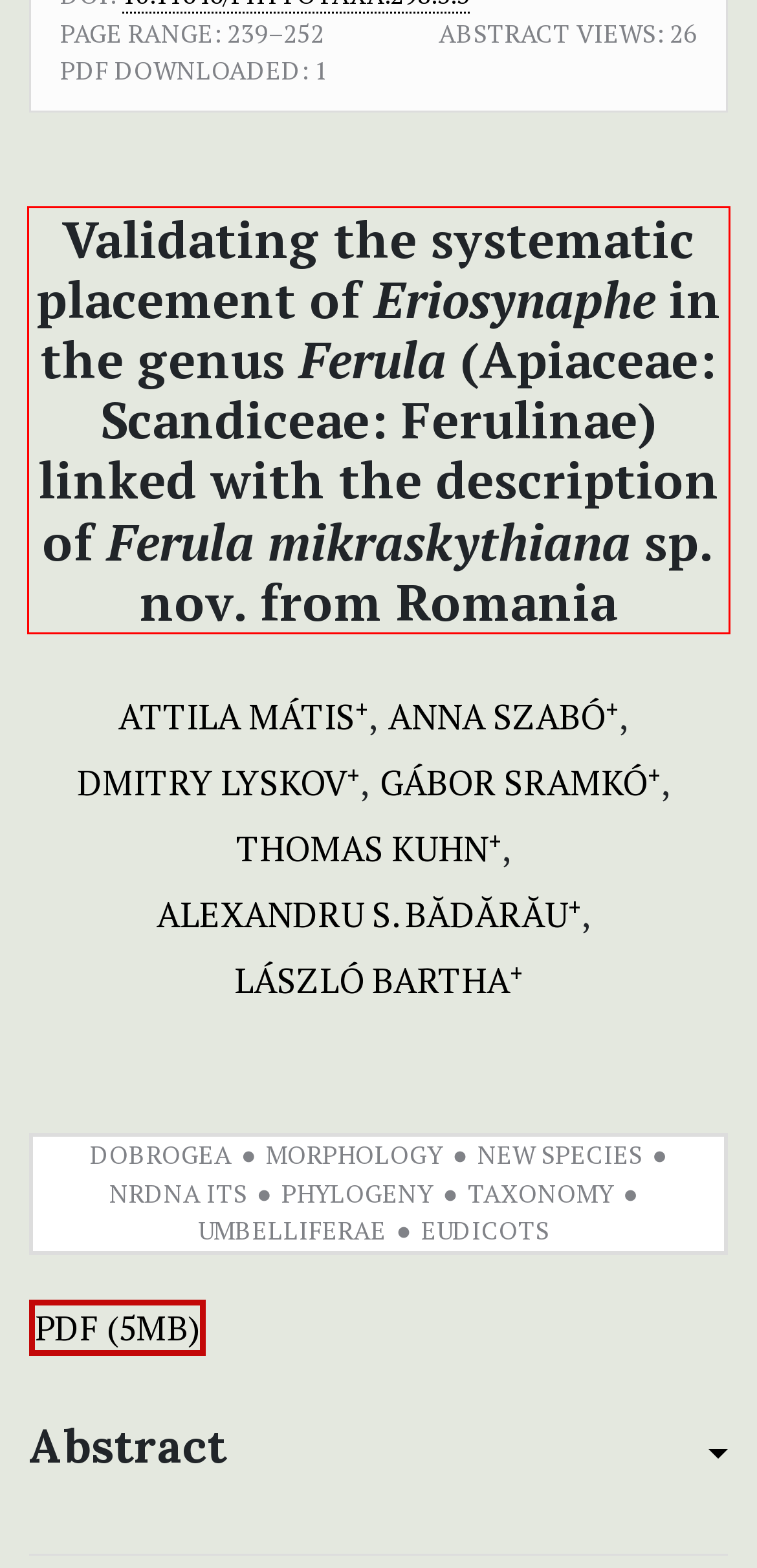Using the provided screenshot, read and generate the text content within the red-bordered area.

Validating the systematic placement of Eriosynaphe in the genus Ferula (Apiaceae: Scandiceae: Ferulinae) linked with the description of Ferula mikraskythiana sp. nov. from Romania